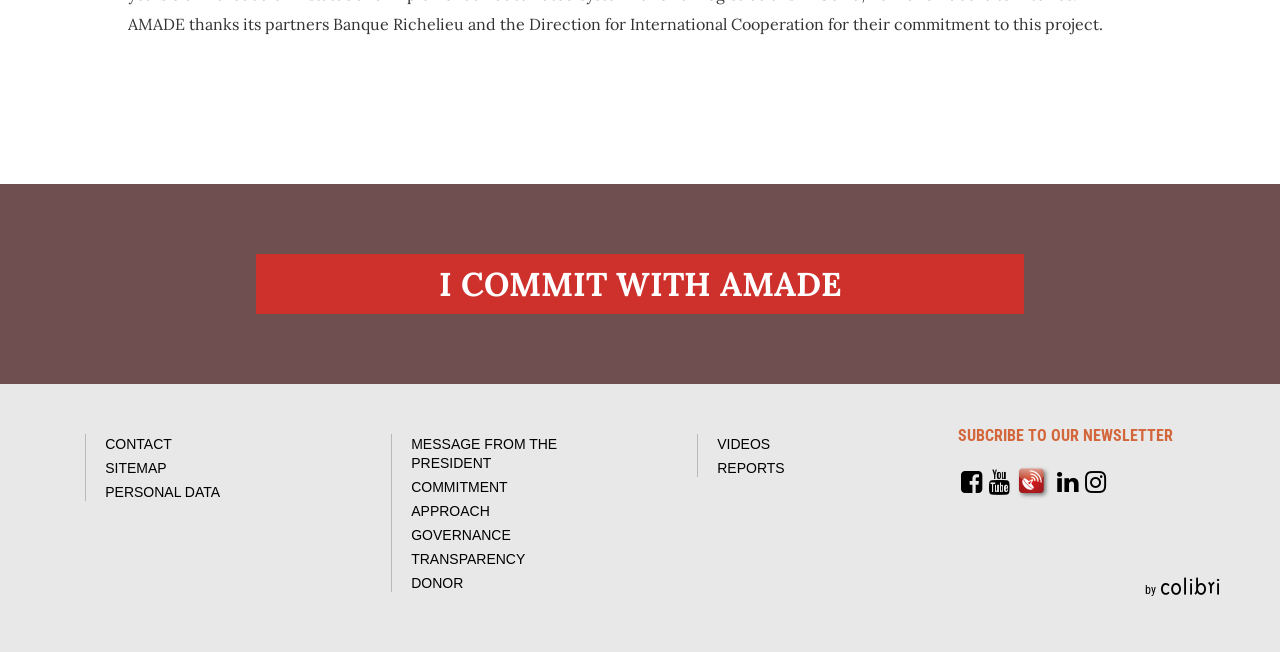Answer the question in one word or a short phrase:
What is the function of the checkbox?

To authorize newsletter subscription